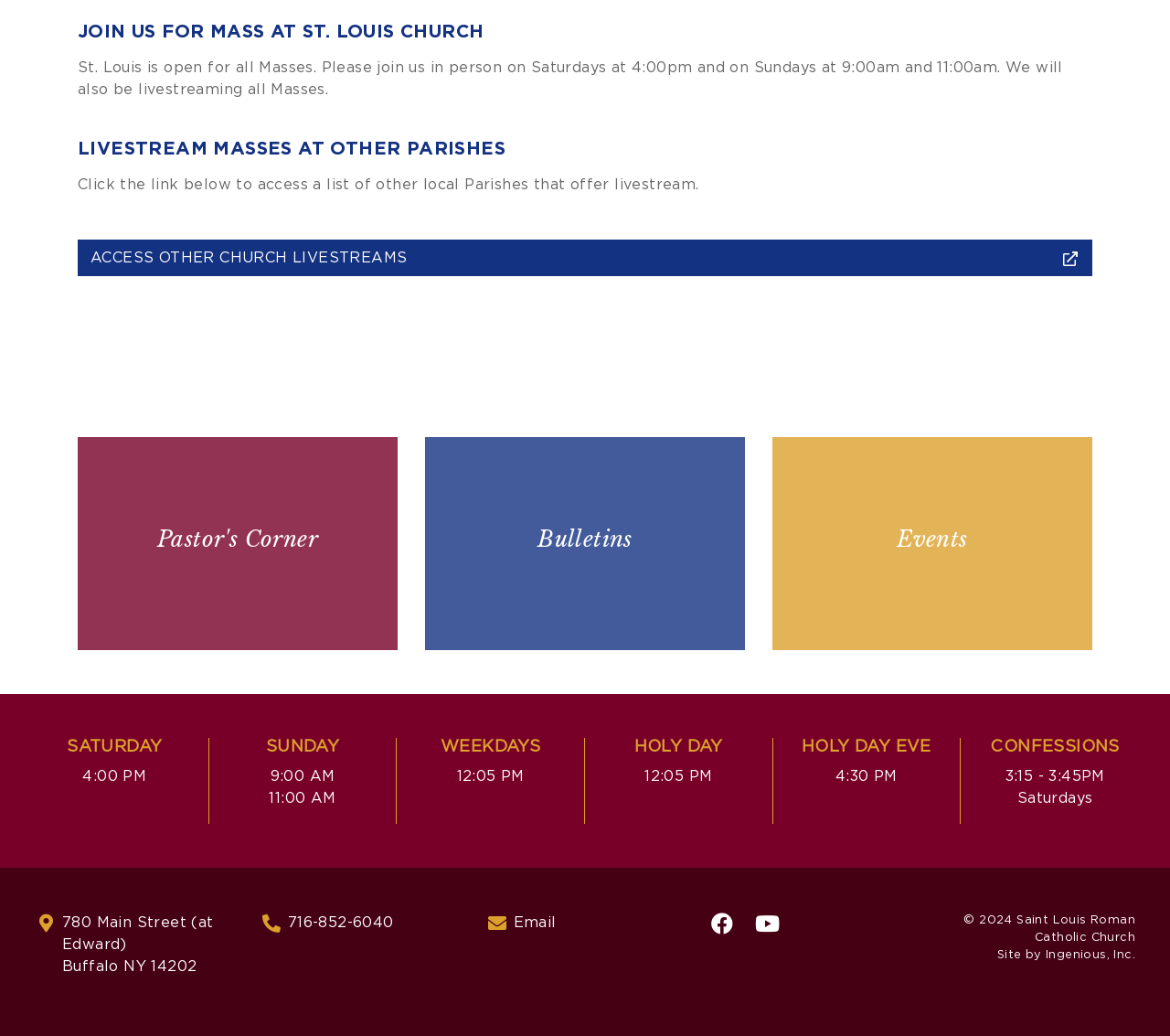Based on the image, give a detailed response to the question: What time is the Saturday Mass?

I found the Saturday Mass time by looking at the section of the webpage that lists the Mass schedules. Under the 'SATURDAY' heading, I saw that the Mass is at 4:00 PM.